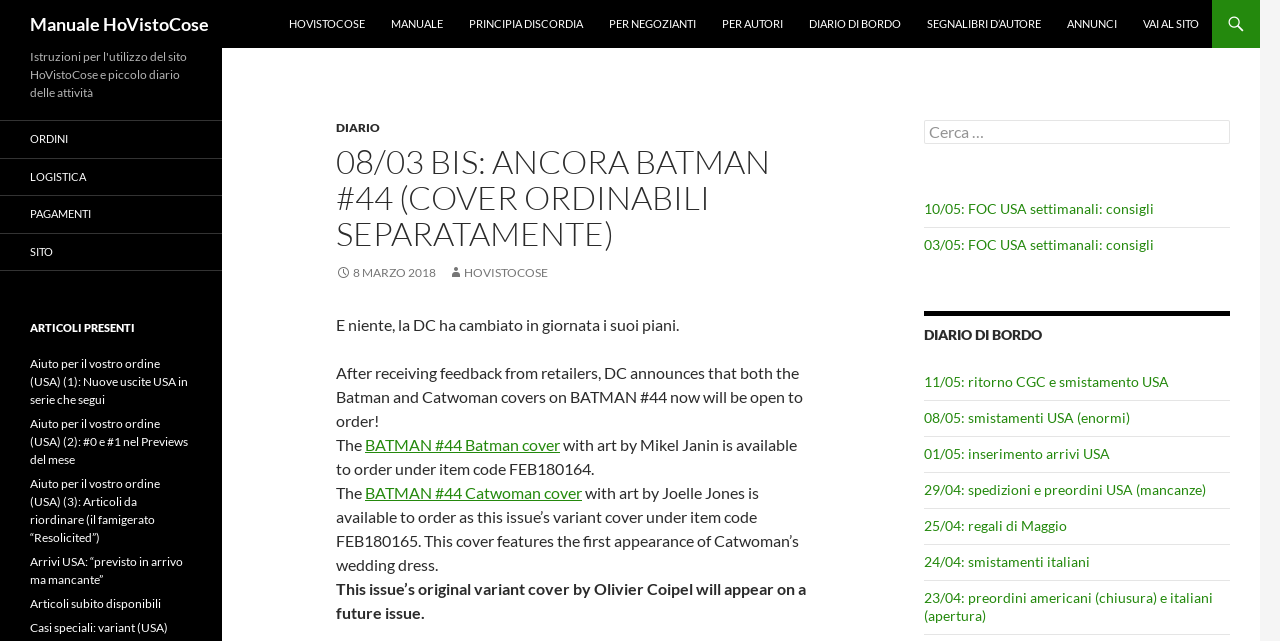Please find the bounding box coordinates of the element that needs to be clicked to perform the following instruction: "Go to the 'DIARIO DI BORDO' page". The bounding box coordinates should be four float numbers between 0 and 1, represented as [left, top, right, bottom].

[0.722, 0.485, 0.961, 0.541]